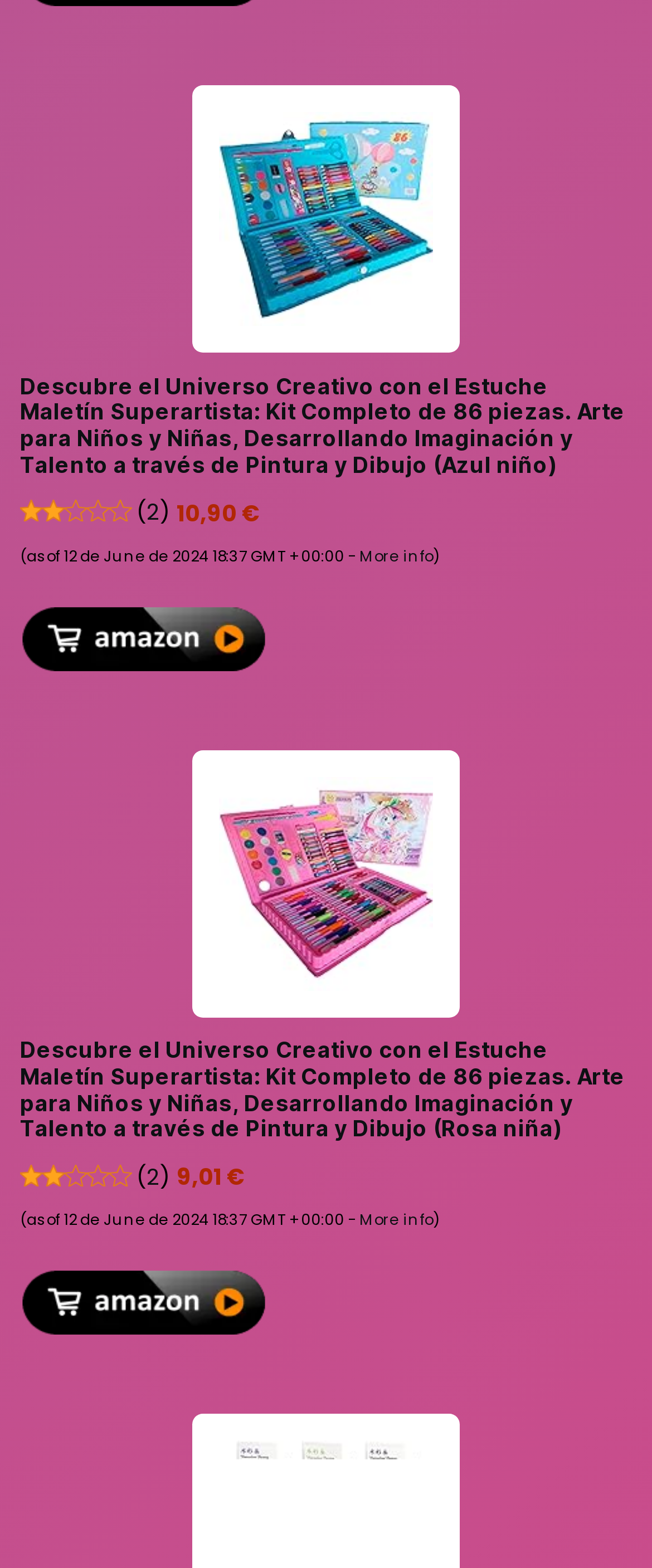Using the description: "22", determine the UI element's bounding box coordinates. Ensure the coordinates are in the format of four float numbers between 0 and 1, i.e., [left, top, right, bottom].

[0.044, 0.827, 0.09, 0.852]